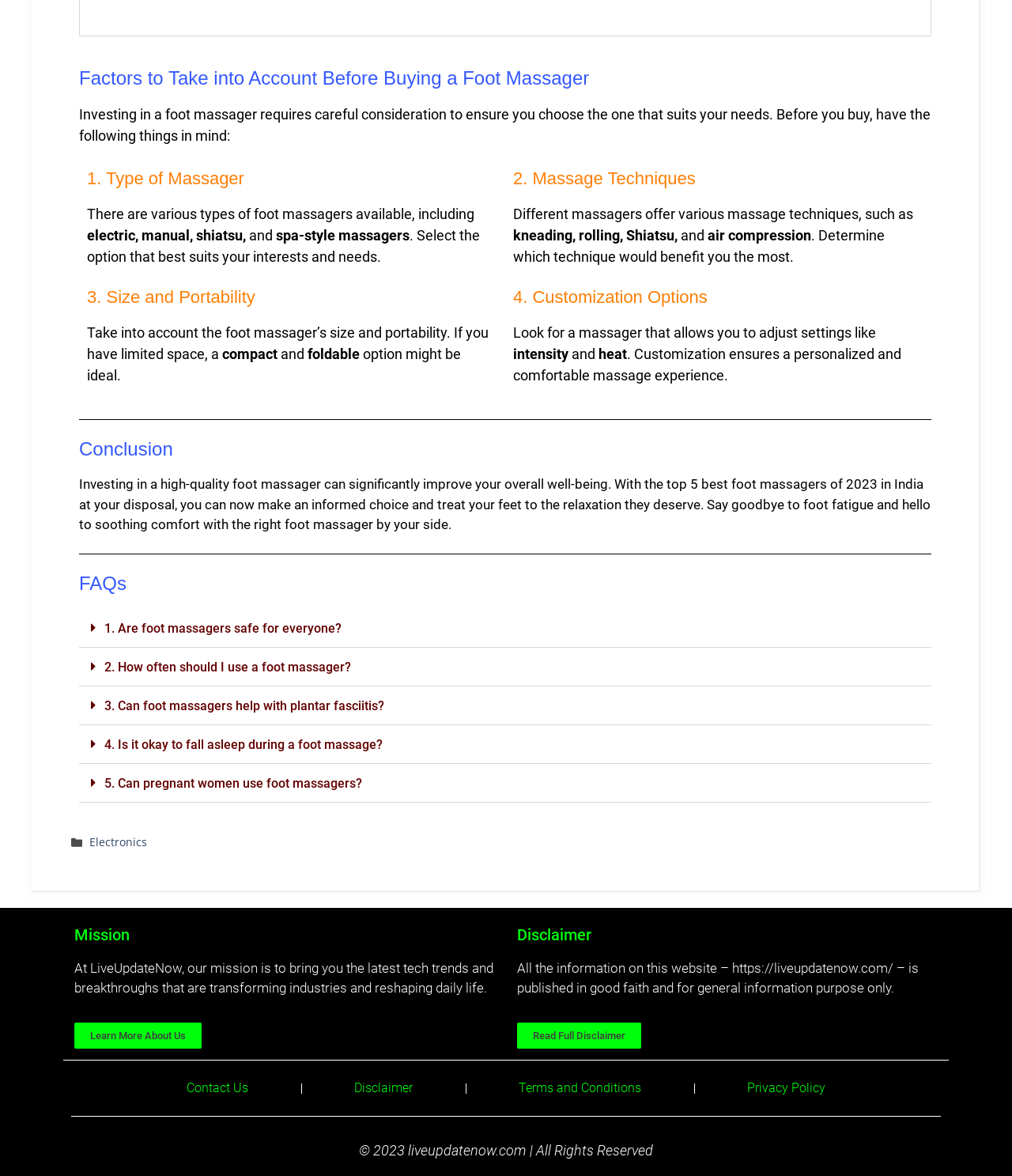What are the factors to consider before buying a foot massager?
Answer the question with a thorough and detailed explanation.

The webpage lists four factors to consider before buying a foot massager, which are the type of massager, massage techniques, size and portability, and customization options. These factors are mentioned in the headings and elaborated in the static text elements.